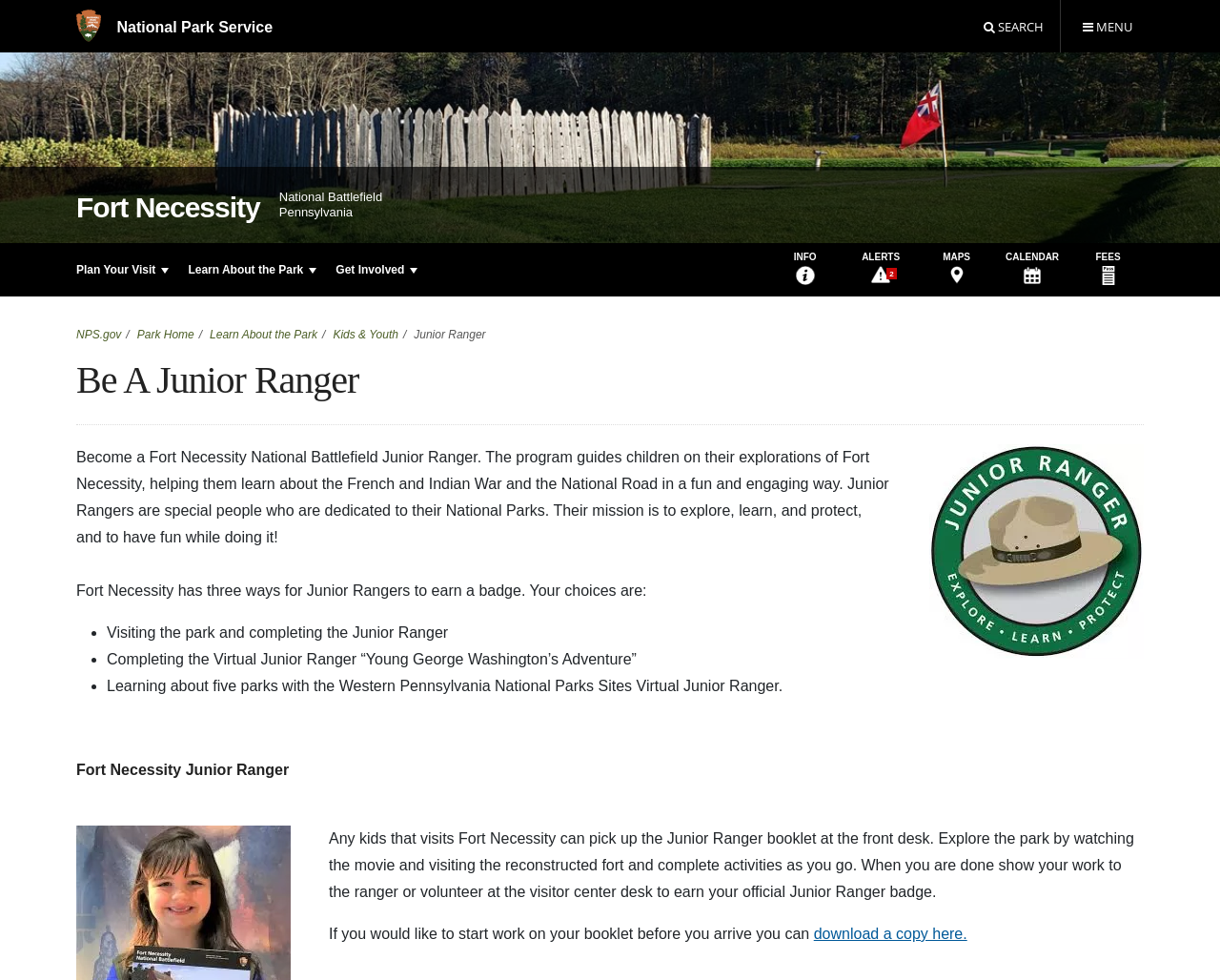Write an extensive caption that covers every aspect of the webpage.

The webpage is about the Junior Ranger program at Fort Necessity National Battlefield, part of the U.S. National Park Service. At the top, there is a search bar and a menu button on the right side. Below that, there is a horizontal navigation menu with links to "Plan Your Visit", "Learn About the Park", "Get Involved", and more.

On the left side, there is a vertical navigation menu with links to "NPS.gov", "Park Home", "Learn About the Park", and "Kids & Youth", with "Junior Ranger" highlighted. 

The main content of the page is divided into sections. The first section has a heading "Be A Junior Ranger" and a brief introduction to the program, which guides children to explore Fort Necessity and learn about the French and Indian War and the National Road in a fun and engaging way.

Below that, there is an image of the Junior Ranger logo. The next section explains that there are three ways for Junior Rangers to earn a badge: visiting the park and completing the Junior Ranger booklet, completing the Virtual Junior Ranger “Young George Washington’s Adventure”, or learning about five parks with the Western Pennsylvania National Parks Sites Virtual Junior Ranger.

Further down, there is a section with a heading "Fort Necessity Junior Ranger" that provides more information on how to participate in the program. It explains that kids can pick up the Junior Ranger booklet at the front desk, explore the park, and complete activities to earn their official Junior Ranger badge. There is also an option to download a copy of the booklet before arriving at the park.

Throughout the page, there are several images, including one of George Washington's Fort Necessity, which is a round stockade surrounded by breastworks.